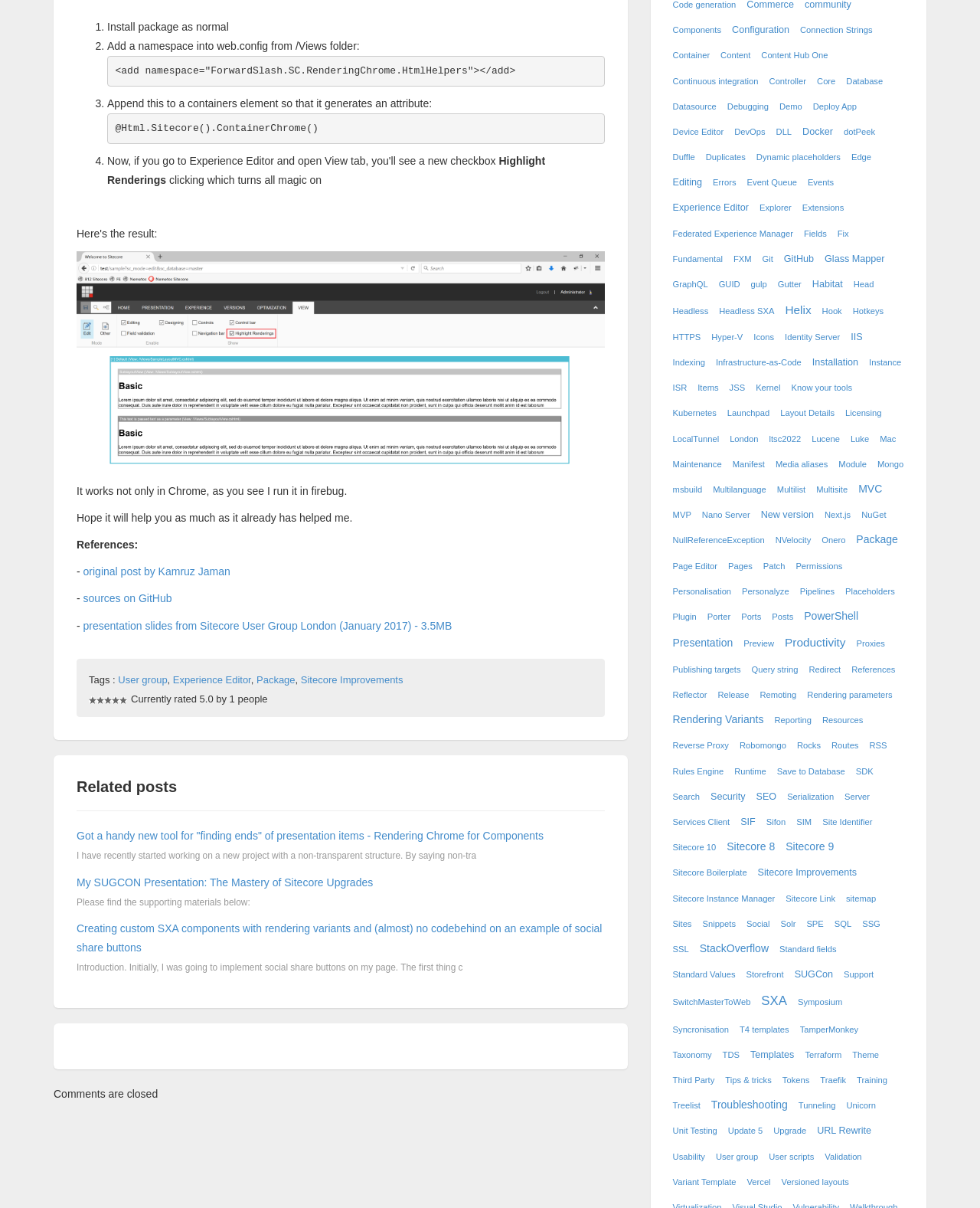Bounding box coordinates are to be given in the format (top-left x, top-left y, bottom-right x, bottom-right y). All values must be floating point numbers between 0 and 1. Provide the bounding box coordinate for the UI element described as: Experience Editor

[0.176, 0.558, 0.256, 0.567]